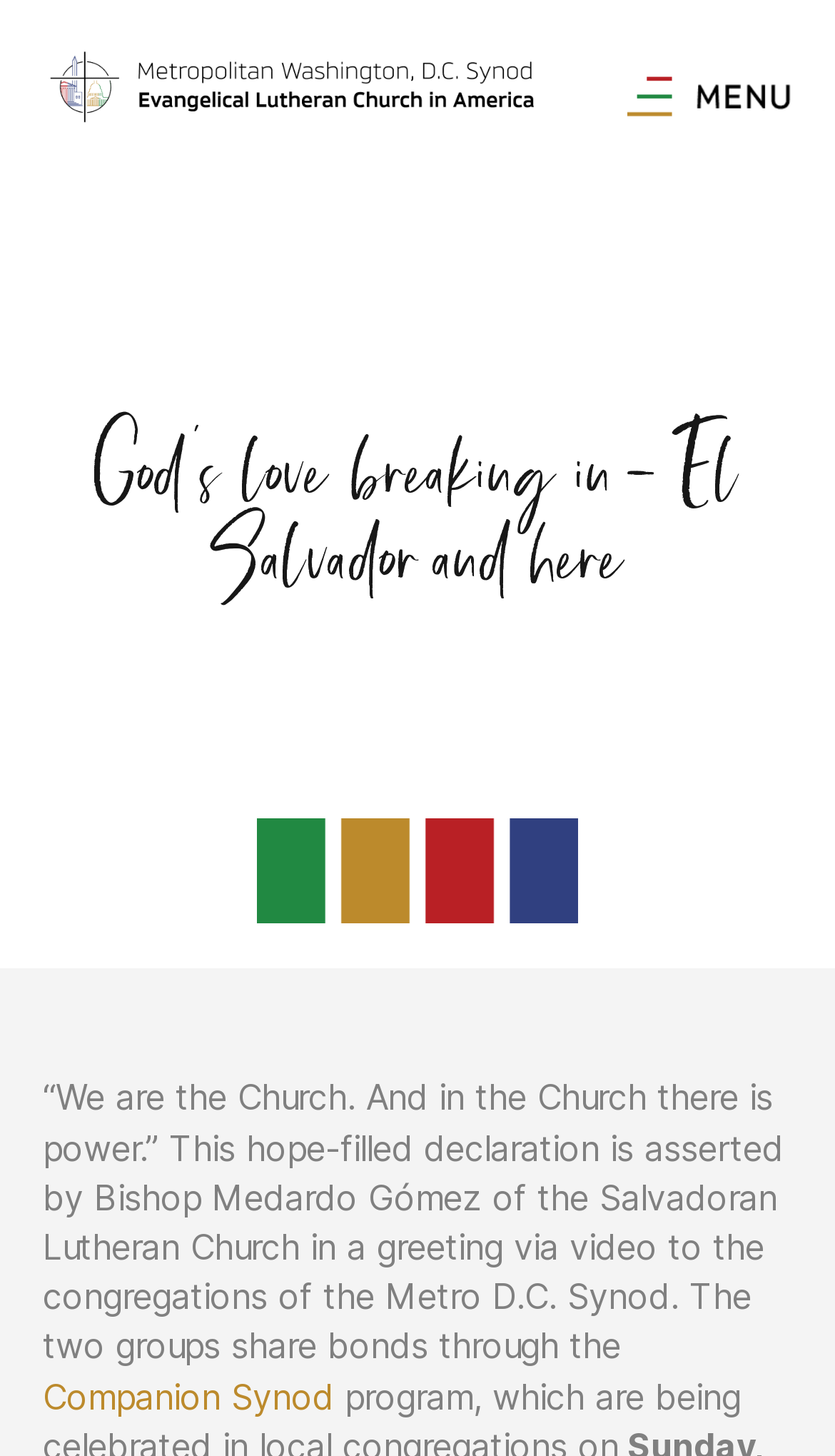Specify the bounding box coordinates (top-left x, top-left y, bottom-right x, bottom-right y) of the UI element in the screenshot that matches this description: alt="Logo_NavBar_Scrolling" title="Logo_NavBar_Scrolling"

[0.051, 0.042, 0.649, 0.072]